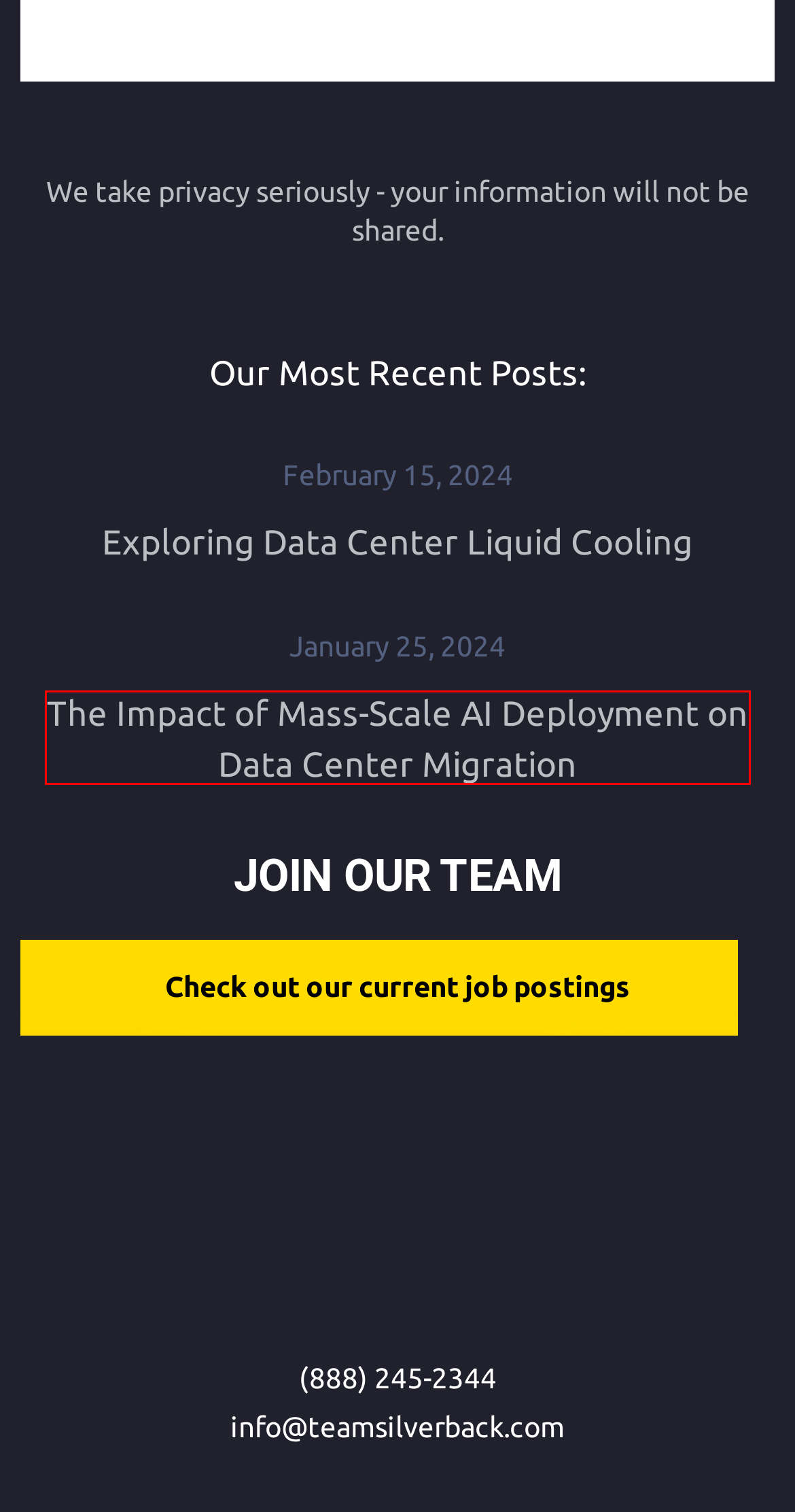You have a screenshot of a webpage where a red bounding box highlights a specific UI element. Identify the description that best matches the resulting webpage after the highlighted element is clicked. The choices are:
A. Data Center Solutions | Silverback Data Center Solutions
B. Why Data Centers Need SSAE 16
C. Video Knowledge Base - Silverback Data Center Solutions
D. Recovering from disaster while maintaining HIPAA compliance: an overvi
E. The Benefits of SAS 70 Audits
F. The Impact of Mass-Scale AI Deployment on Data Center Migration - Silverback Data Center Solutions
G. Exploring Data Center Liquid Cooling - Silverback Data Center Solutions
H. Knowledge Base - Silverback Data Center Solutions

F